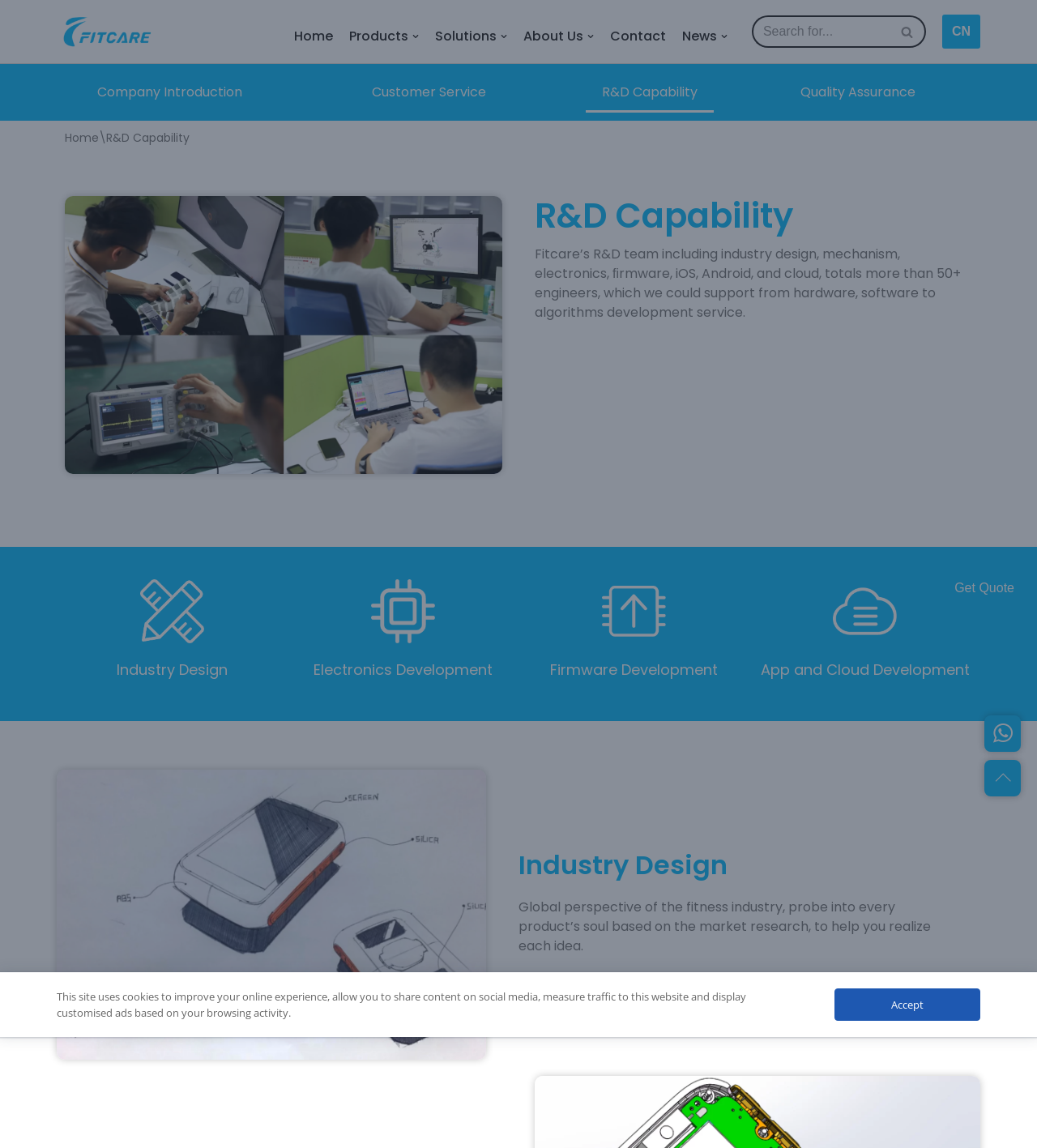Craft a detailed narrative of the webpage's structure and content.

The webpage is about Fitcare, a professional fitness device manufacturer, and its R&D capability. At the top left, there is a link to skip to the content. Next to it, the company name "Shenzhen Fitcare Electronics Co.,Ltd." is displayed. A primary navigation menu is located on the top right, consisting of links to "Home", "Products", "Solutions", "About Us", "Contact", and "News", each accompanied by a small icon.

Below the navigation menu, there is a search bar with a search box and a search button, which also has a small icon. On the top right corner, there is a link to switch to the Chinese version of the website, labeled "CN".

The main content of the webpage is divided into sections. The first section has a heading "R&D Capability" and a brief introduction to Fitcare's R&D team, which consists of more than 50 engineers with expertise in various fields. Below this introduction, there are four sections highlighting Fitcare's capabilities in industry design, electronics development, firmware development, and app and cloud development.

Further down, there is a section with a global perspective of the fitness industry, discussing how Fitcare's industry design team can help realize product ideas based on market research. At the bottom of the webpage, there are links to social media platforms and a "Get Quote" button. A cookie policy notice is displayed at the very bottom, with an "Accept" button to acknowledge it.